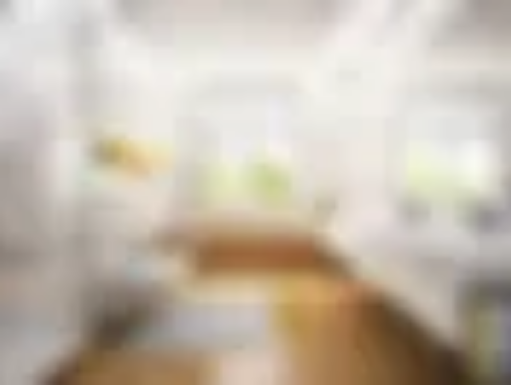What is the purpose of the image?
Using the image as a reference, answer with just one word or a short phrase.

to showcase residential painting